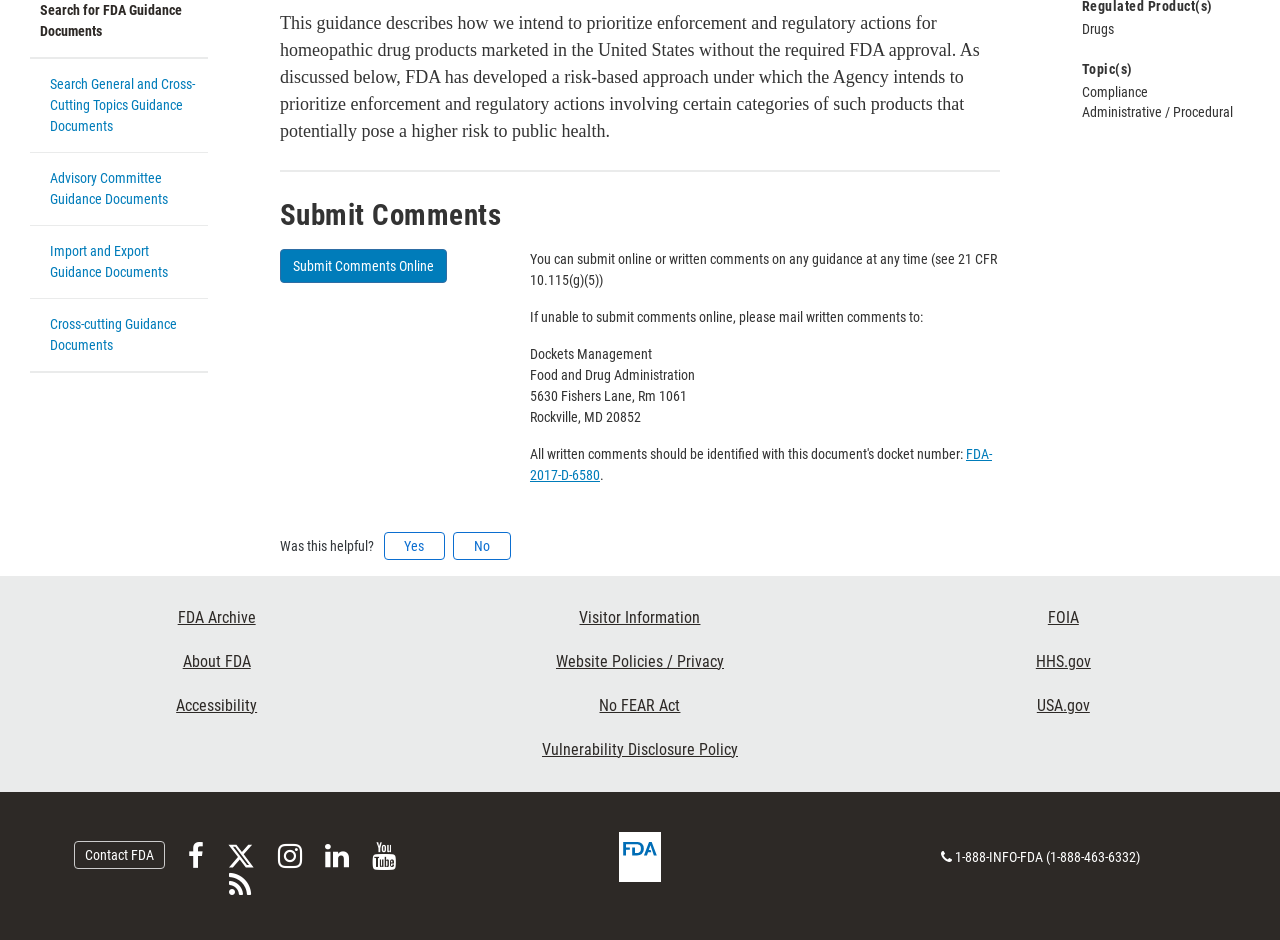Given the following UI element description: "Visitor Information", find the bounding box coordinates in the webpage screenshot.

[0.346, 0.594, 0.654, 0.641]